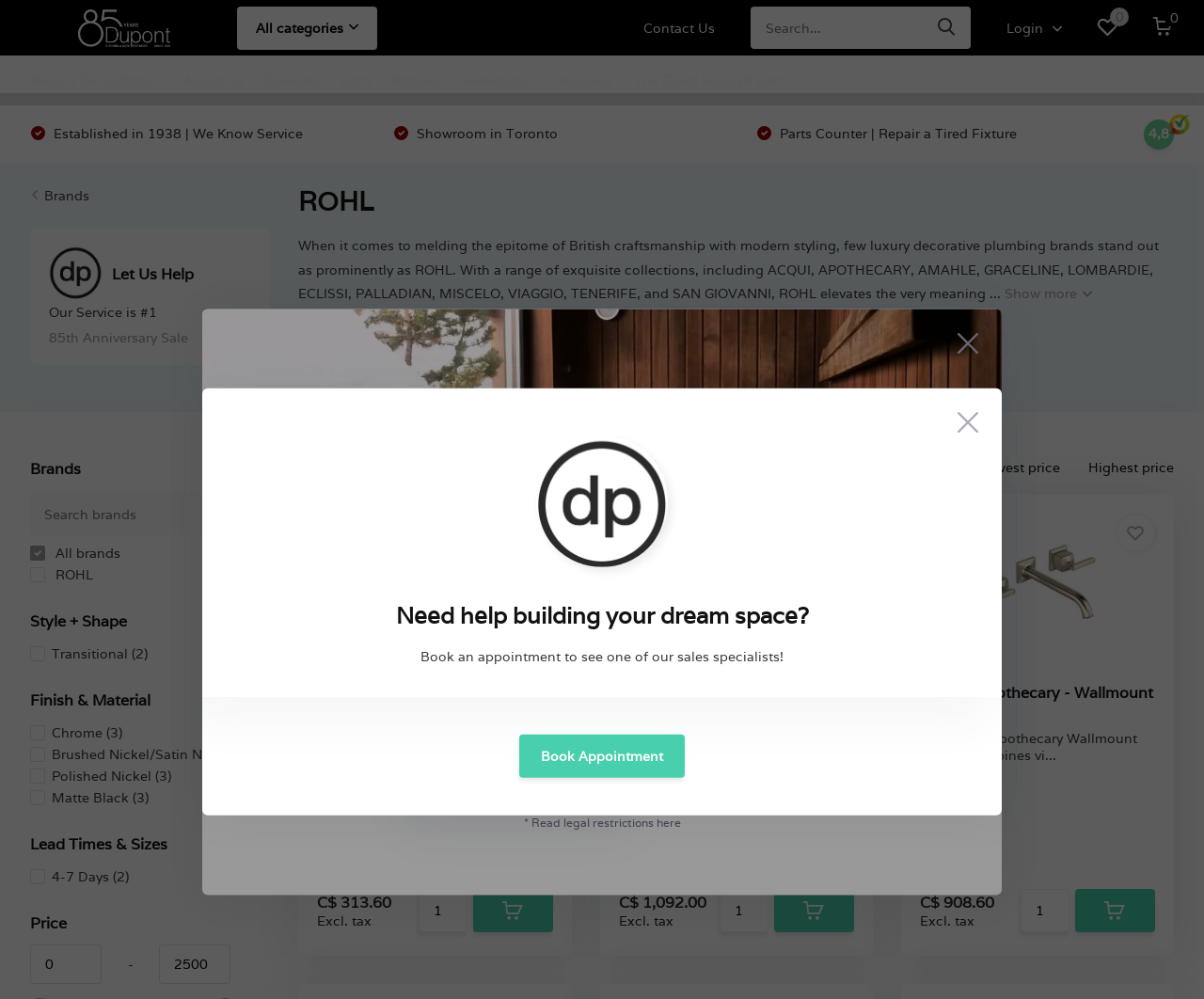Produce a meticulous description of the webpage.

This webpage is about ROHL, a luxury decorative plumbing brand. At the top, there is a header section with a logo and a navigation menu that includes links to "All categories", "Contact Us", "Login", and a search box. Below the header, there is a section with links to "Book a Consultation", "About Us", and other categories like "Bath", "Kitchen", and "Essentials".

On the left side of the page, there is a sidebar with a heading "Brands" and a search box to search for brands. Below that, there are filters to narrow down the search by "Style + Shape", "Finish & Material", "Lead Times & Sizes", and "Price". Each filter has checkboxes or radio buttons to select specific options.

In the main content area, there are product listings with images, headings, and descriptions. Each product listing has a "Compare" checkbox, a price, and an "Add to cart" button. The products are listed in a grid layout, with multiple products per row.

At the top of the main content area, there is a heading "ROHL" and a paragraph of text that describes the brand and its products. Below that, there is a link to "Show more" products.

On the right side of the page, there are some additional links and a feedback widget with a rating of 4.8.